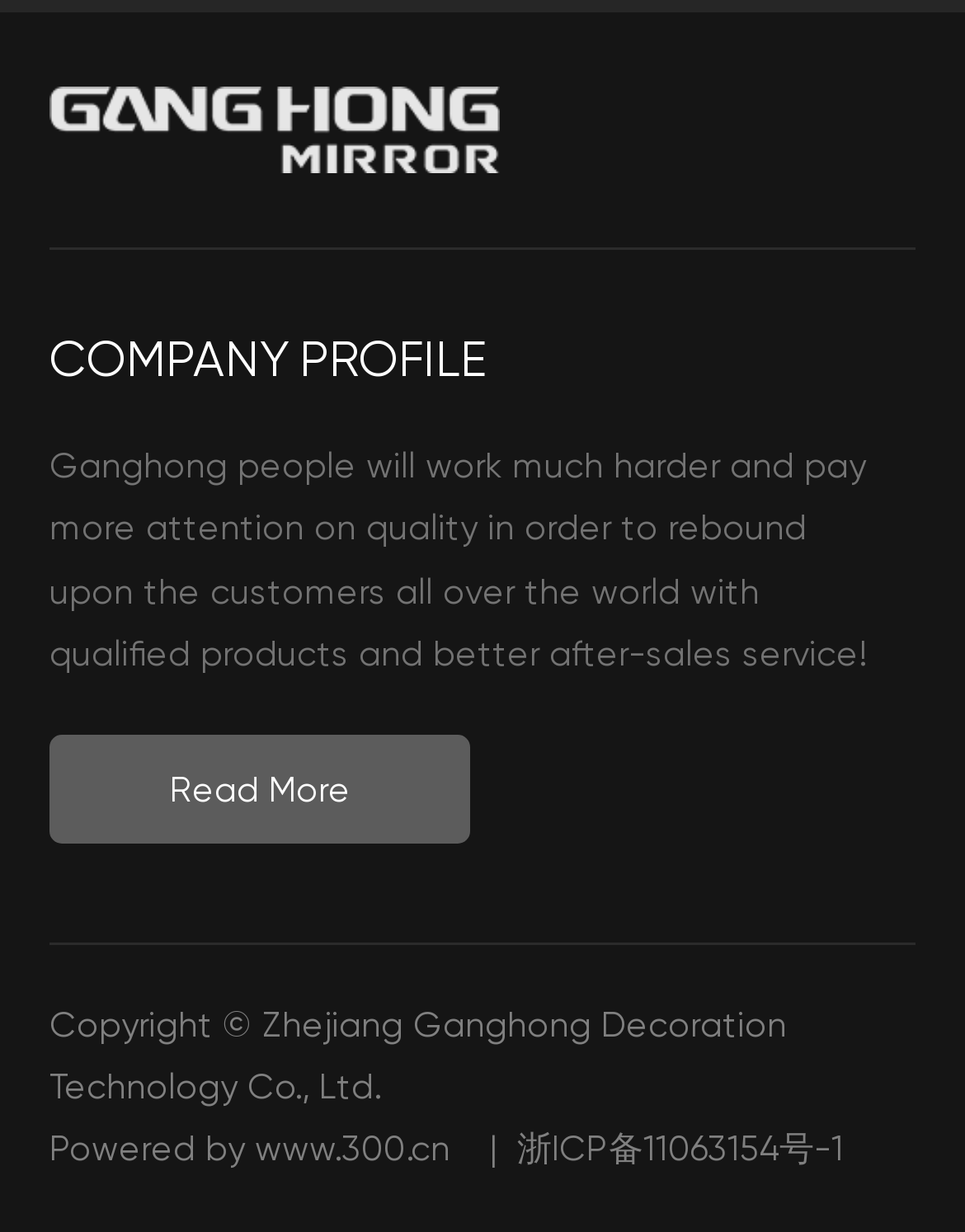Please give a concise answer to this question using a single word or phrase: 
What is the website powered by?

www.300.cn